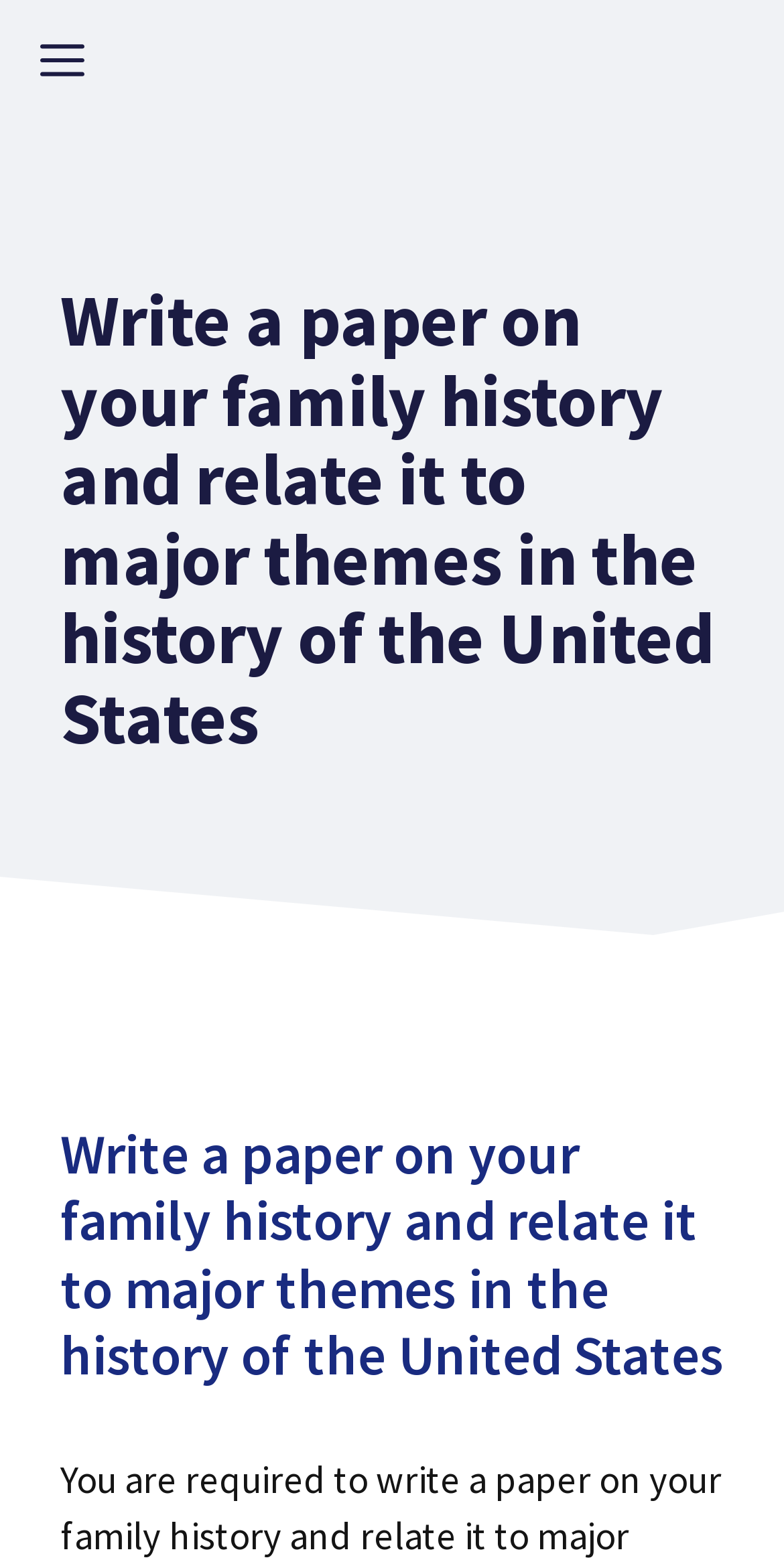Identify and provide the title of the webpage.

Write a paper on your family history and relate it to major themes in the history of the United States